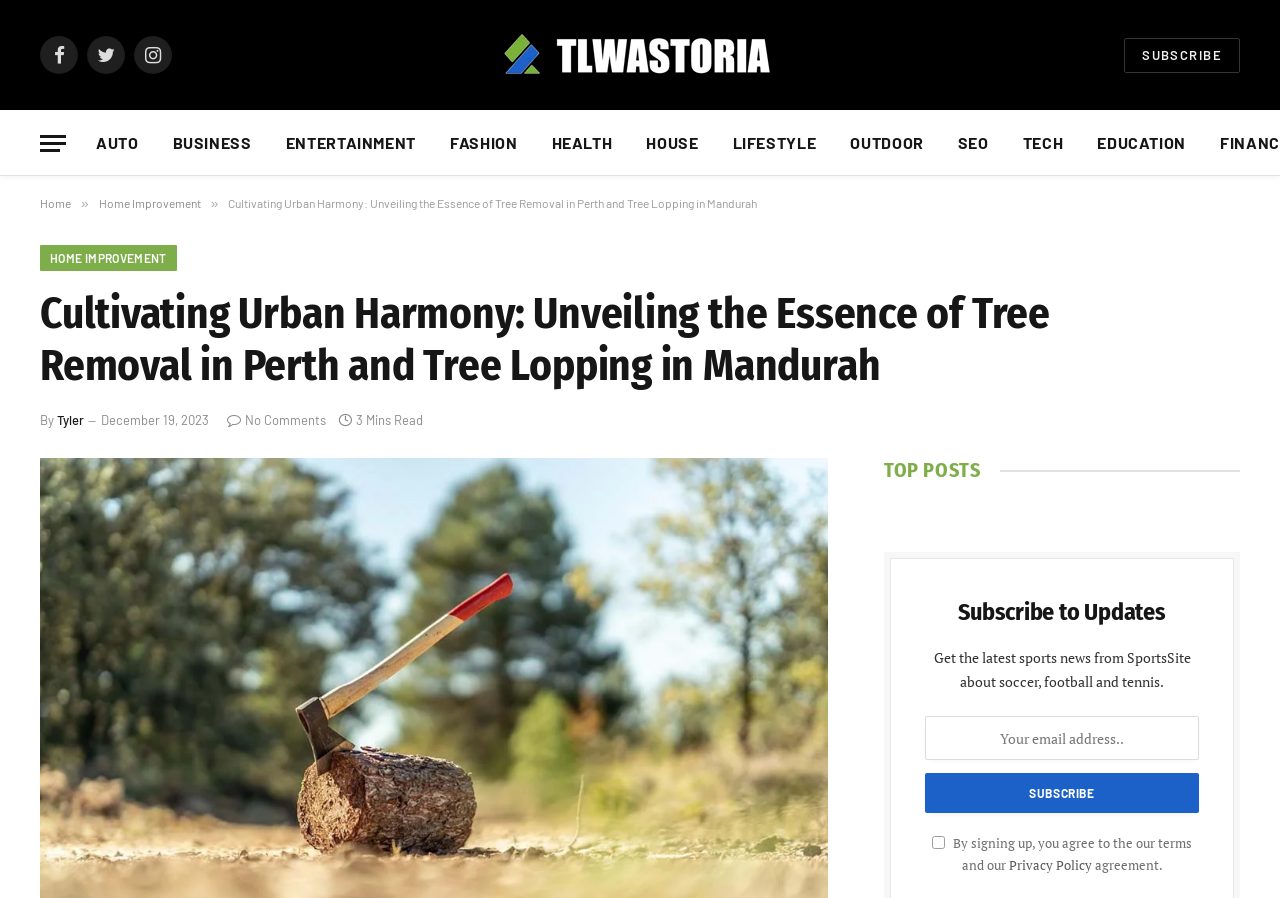Please indicate the bounding box coordinates of the element's region to be clicked to achieve the instruction: "Read the post about Year End Sale". Provide the coordinates as four float numbers between 0 and 1, i.e., [left, top, right, bottom].

None